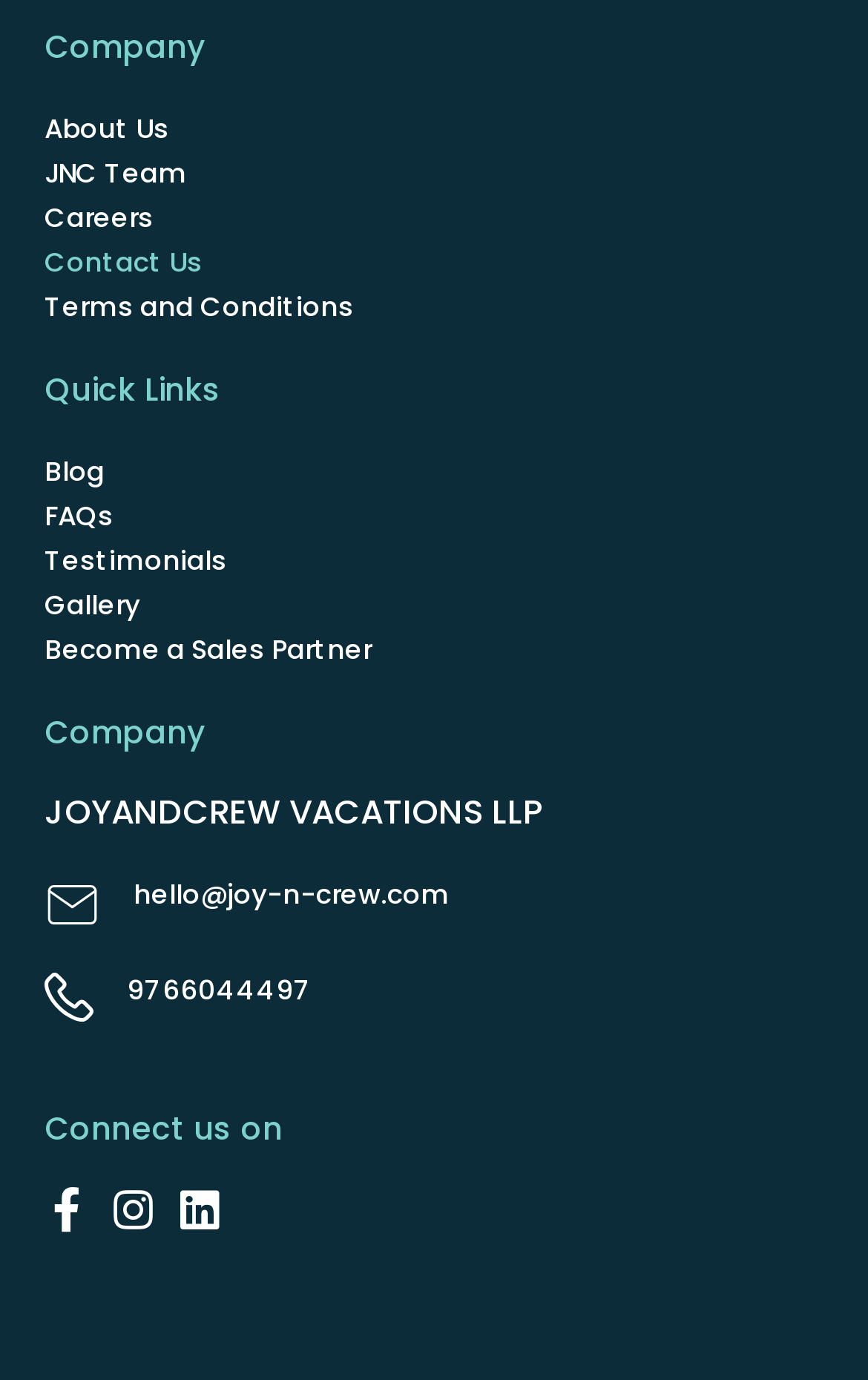Please identify the bounding box coordinates of where to click in order to follow the instruction: "View Testimonials".

[0.051, 0.39, 0.949, 0.422]